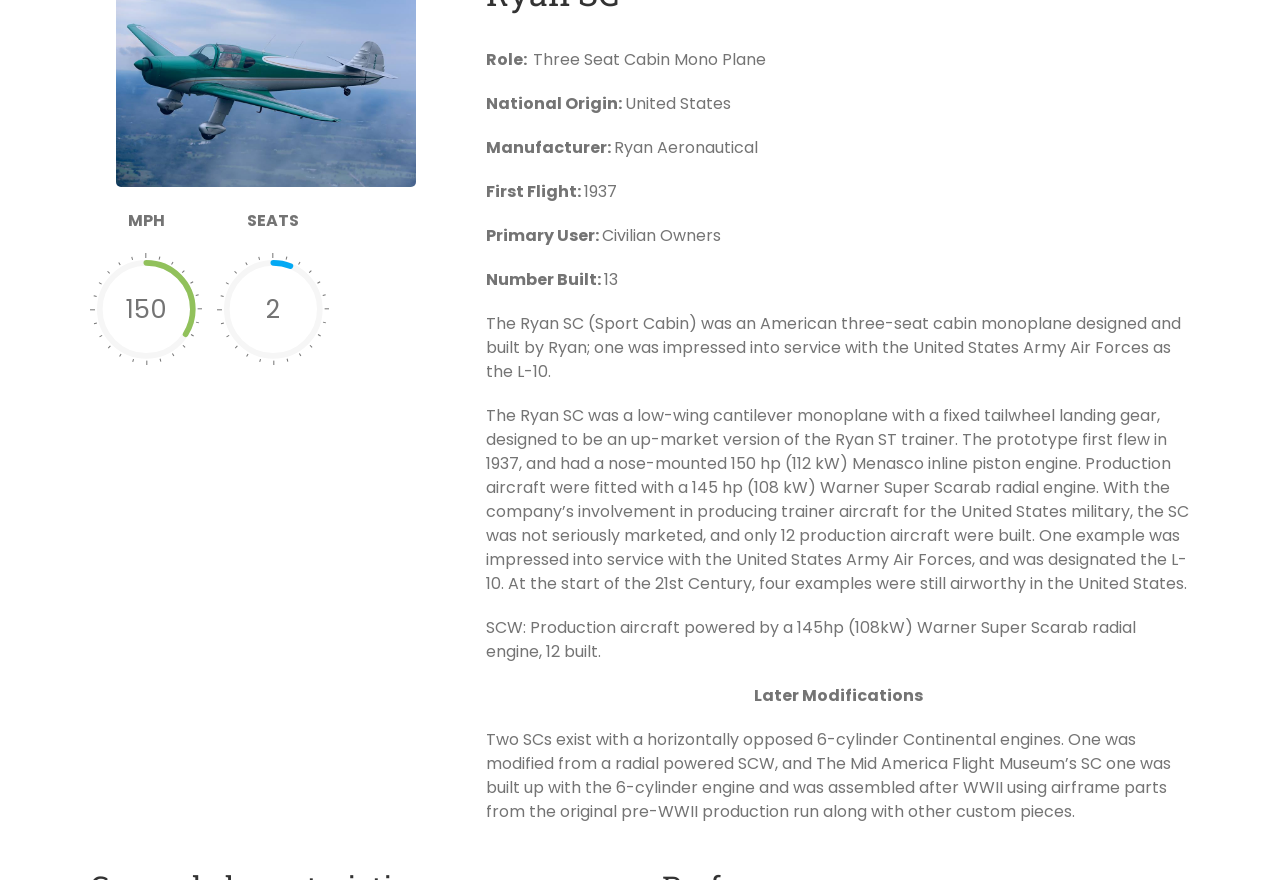Given the description of the UI element: "Go to Top", predict the bounding box coordinates in the form of [left, top, right, bottom], with each value being a float between 0 and 1.

[0.904, 0.688, 0.941, 0.727]